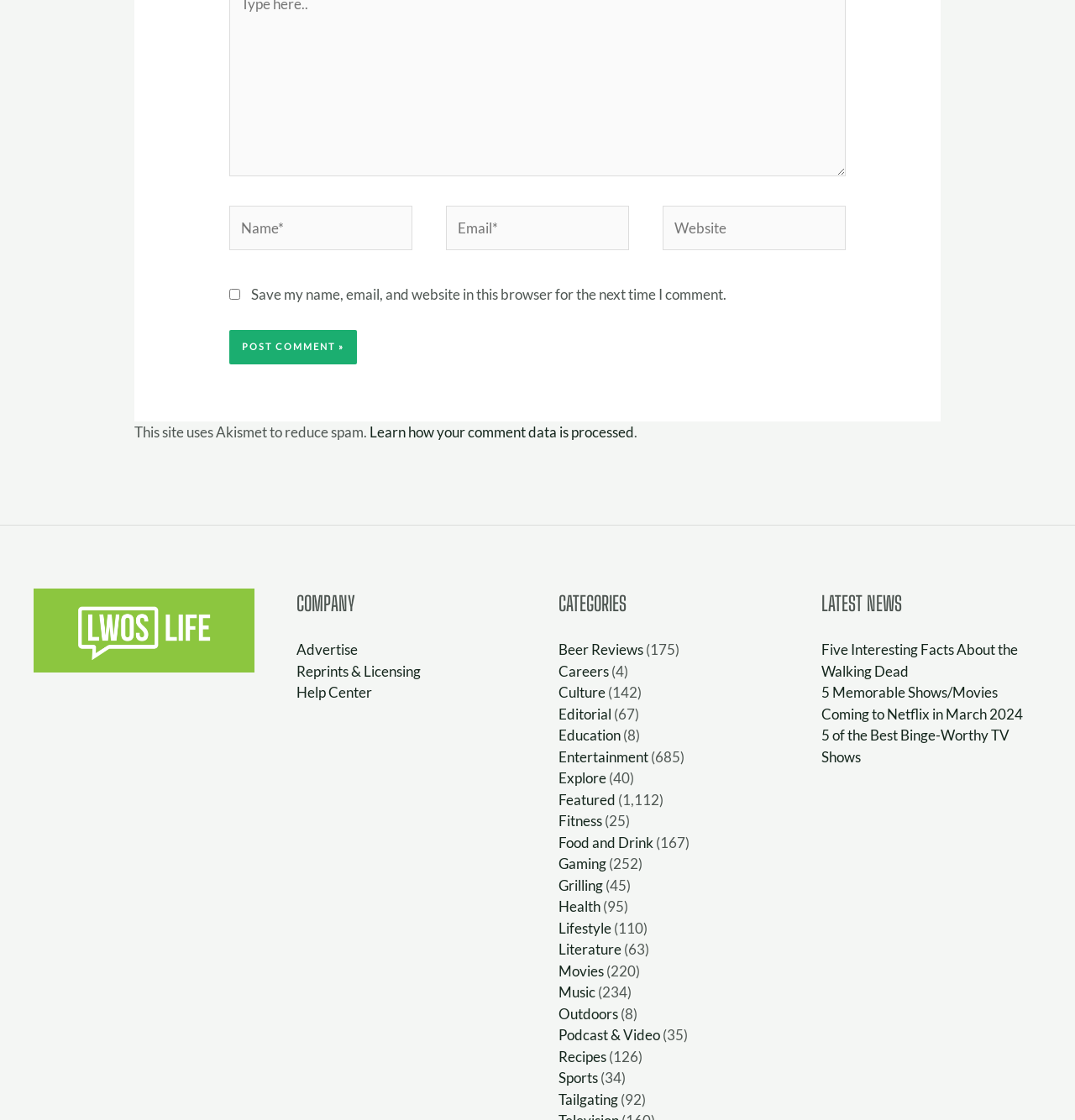What is the category with the most articles?
Carefully analyze the image and provide a thorough answer to the question.

The category list is located in the footer section of the webpage, and each category has a number in parentheses indicating the number of articles. The category 'Entertainment' has the highest number, 685, indicating that it has the most articles.